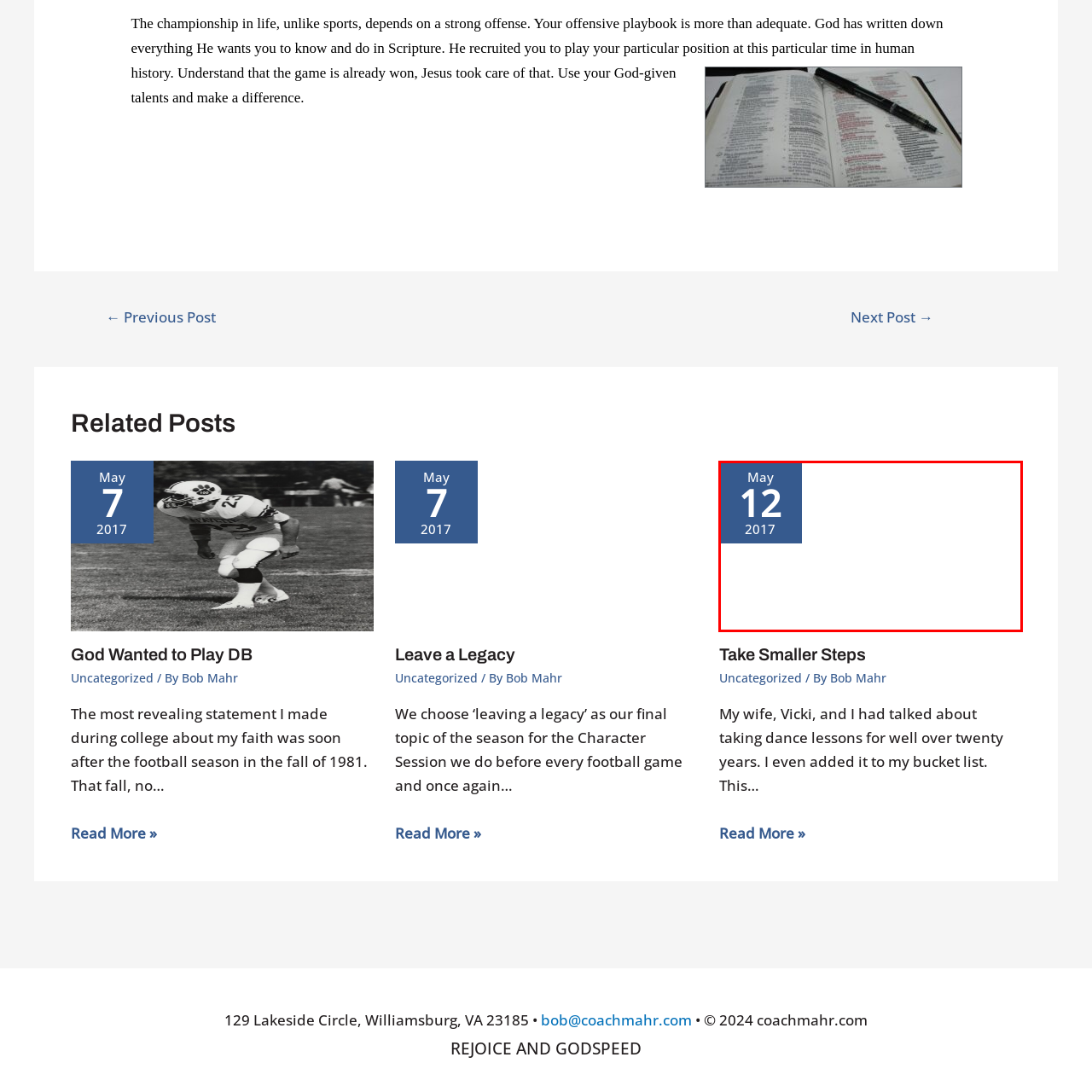What is the color of the calendar's background?
Focus on the image bounded by the red box and reply with a one-word or phrase answer.

Deep blue